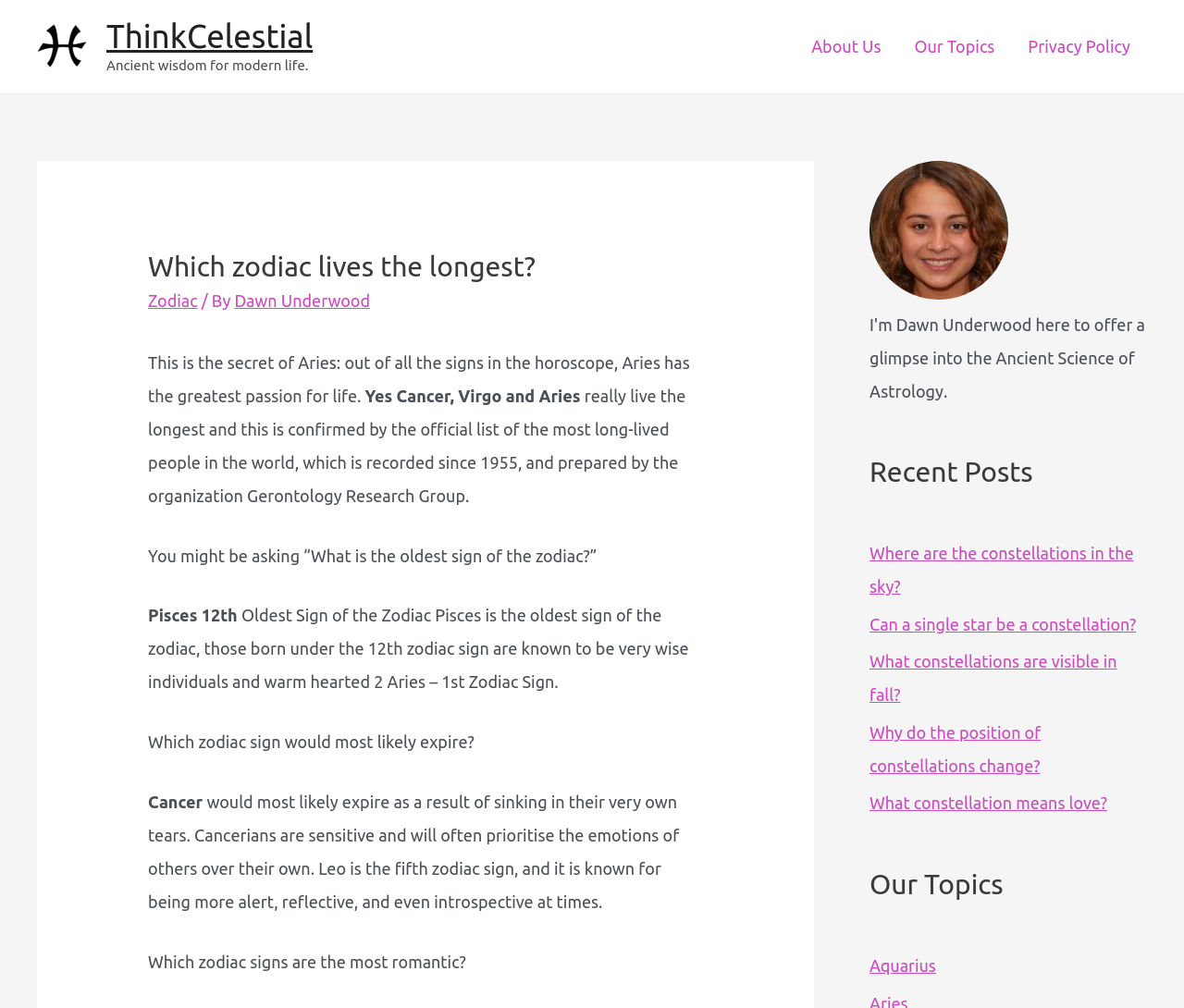Determine the bounding box coordinates of the element's region needed to click to follow the instruction: "Click on the 'About Us' link". Provide these coordinates as four float numbers between 0 and 1, formatted as [left, top, right, bottom].

[0.671, 0.014, 0.758, 0.078]